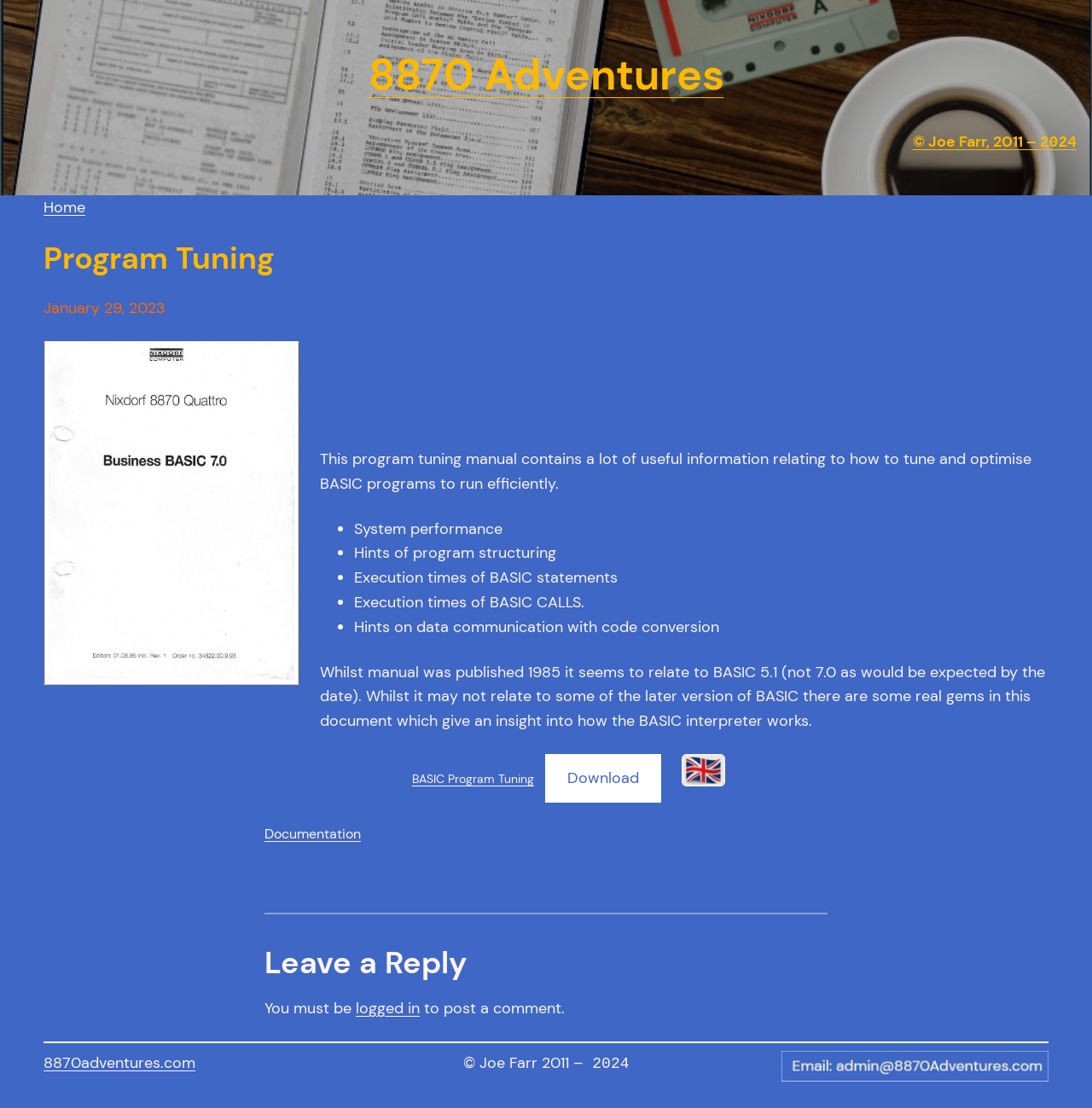Determine the bounding box coordinates of the clickable element to achieve the following action: 'Click the 'Documentation' link'. Provide the coordinates as four float values between 0 and 1, formatted as [left, top, right, bottom].

[0.242, 0.744, 0.33, 0.76]